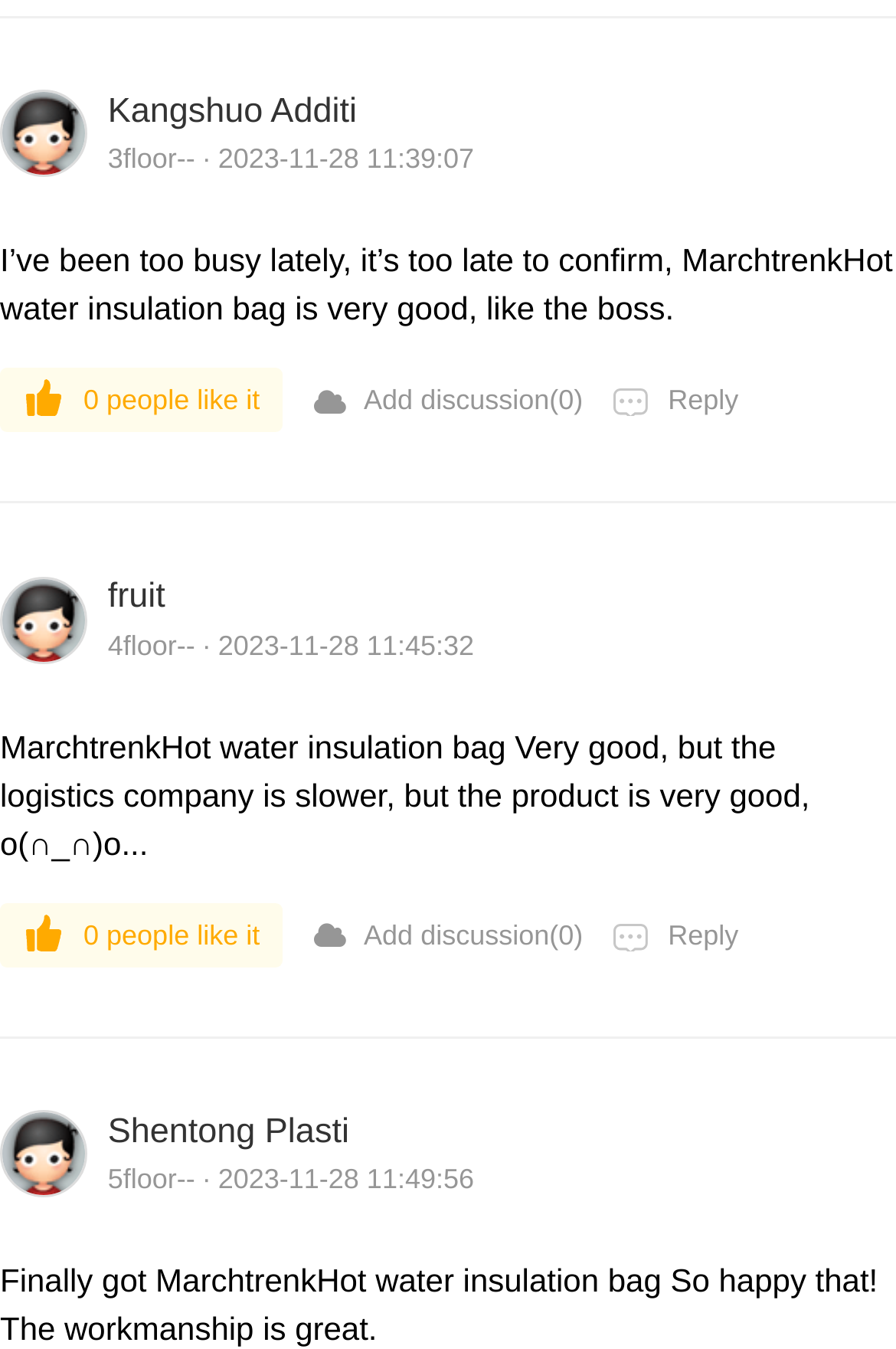How many comments are there?
Use the image to answer the question with a single word or phrase.

5